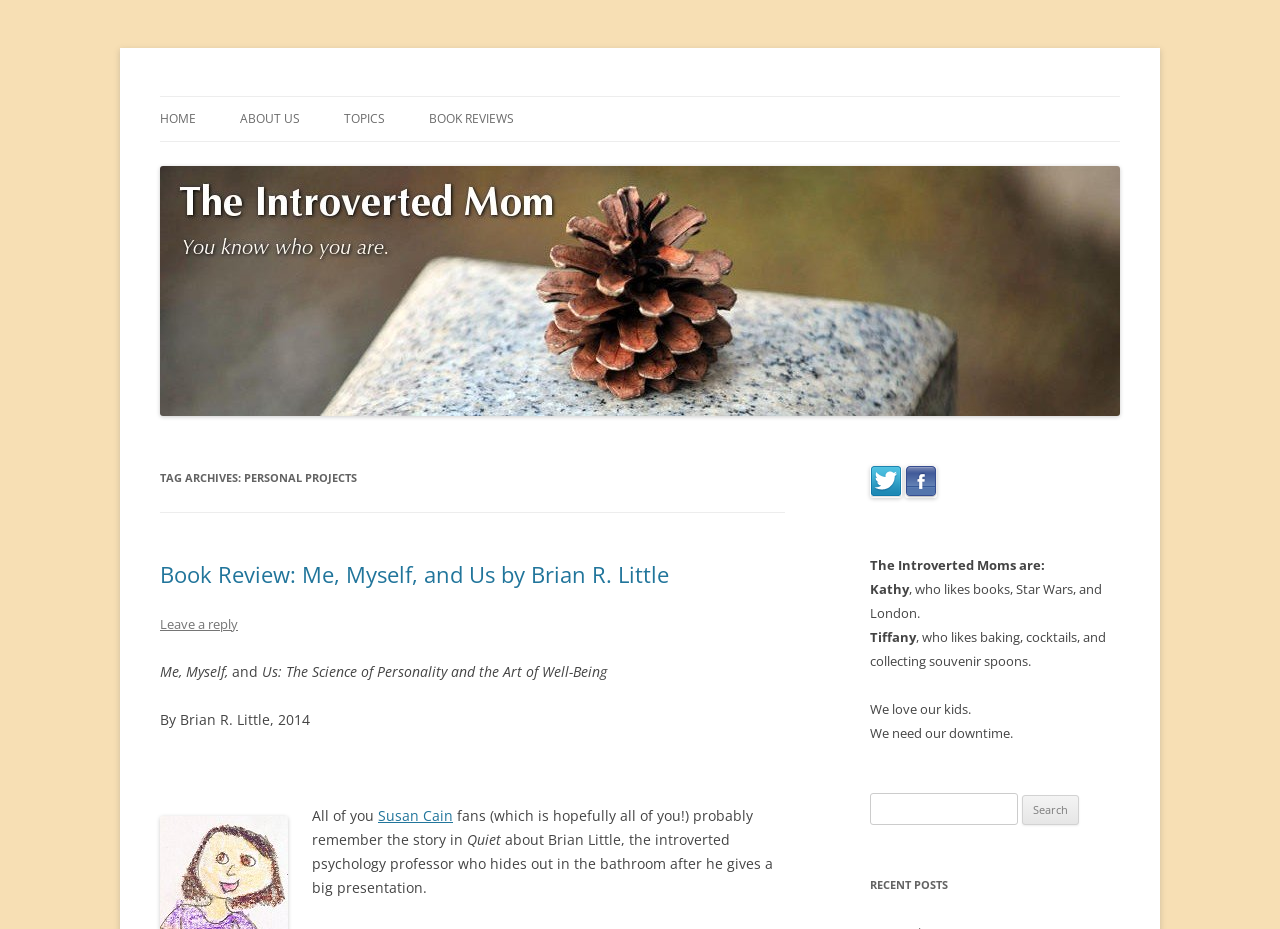Can you provide the bounding box coordinates for the element that should be clicked to implement the instruction: "Search for something"?

[0.68, 0.854, 0.795, 0.888]